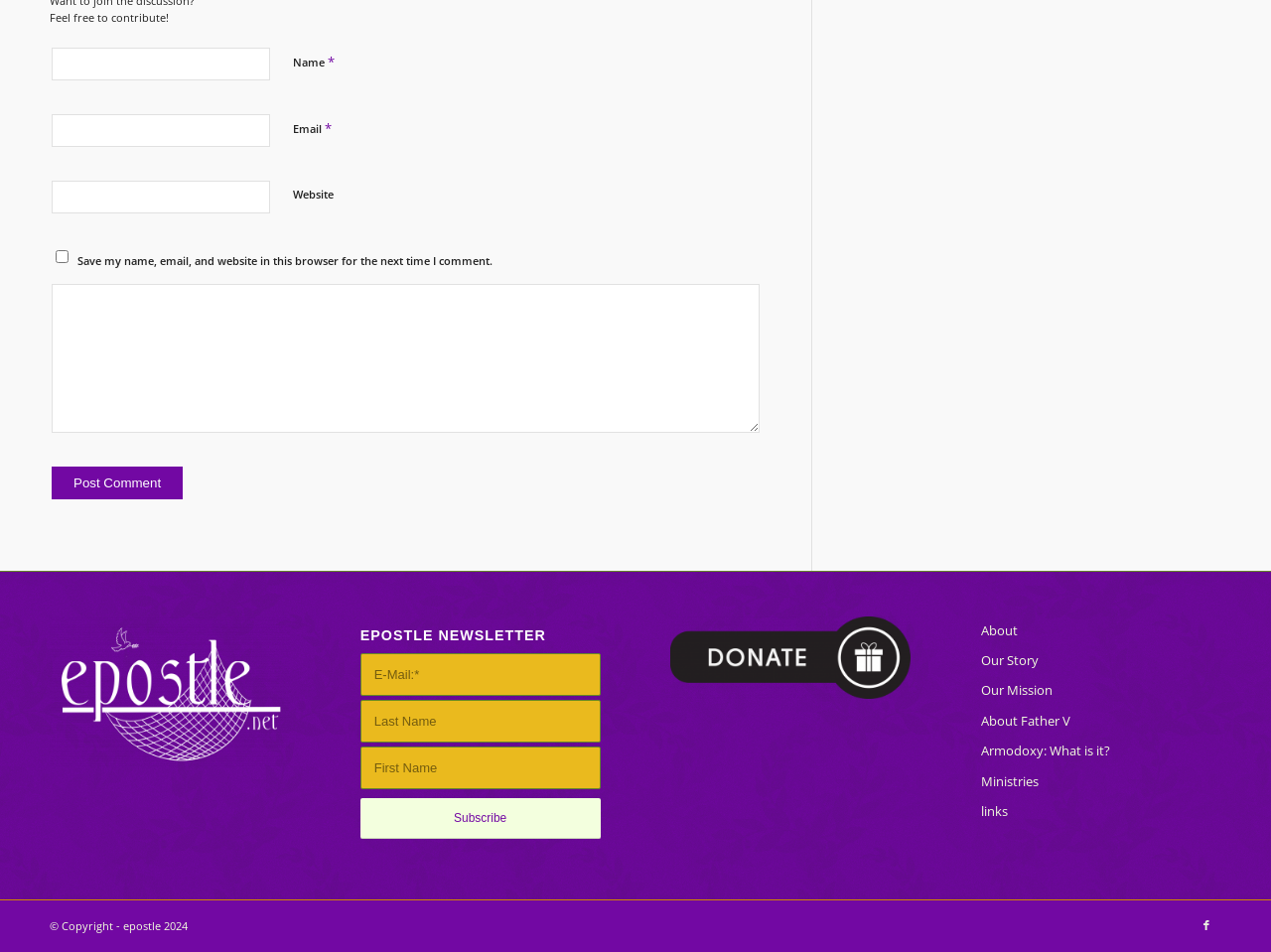Extract the bounding box coordinates of the UI element described by: "parent_node: Website name="url"". The coordinates should include four float numbers ranging from 0 to 1, e.g., [left, top, right, bottom].

[0.041, 0.19, 0.212, 0.224]